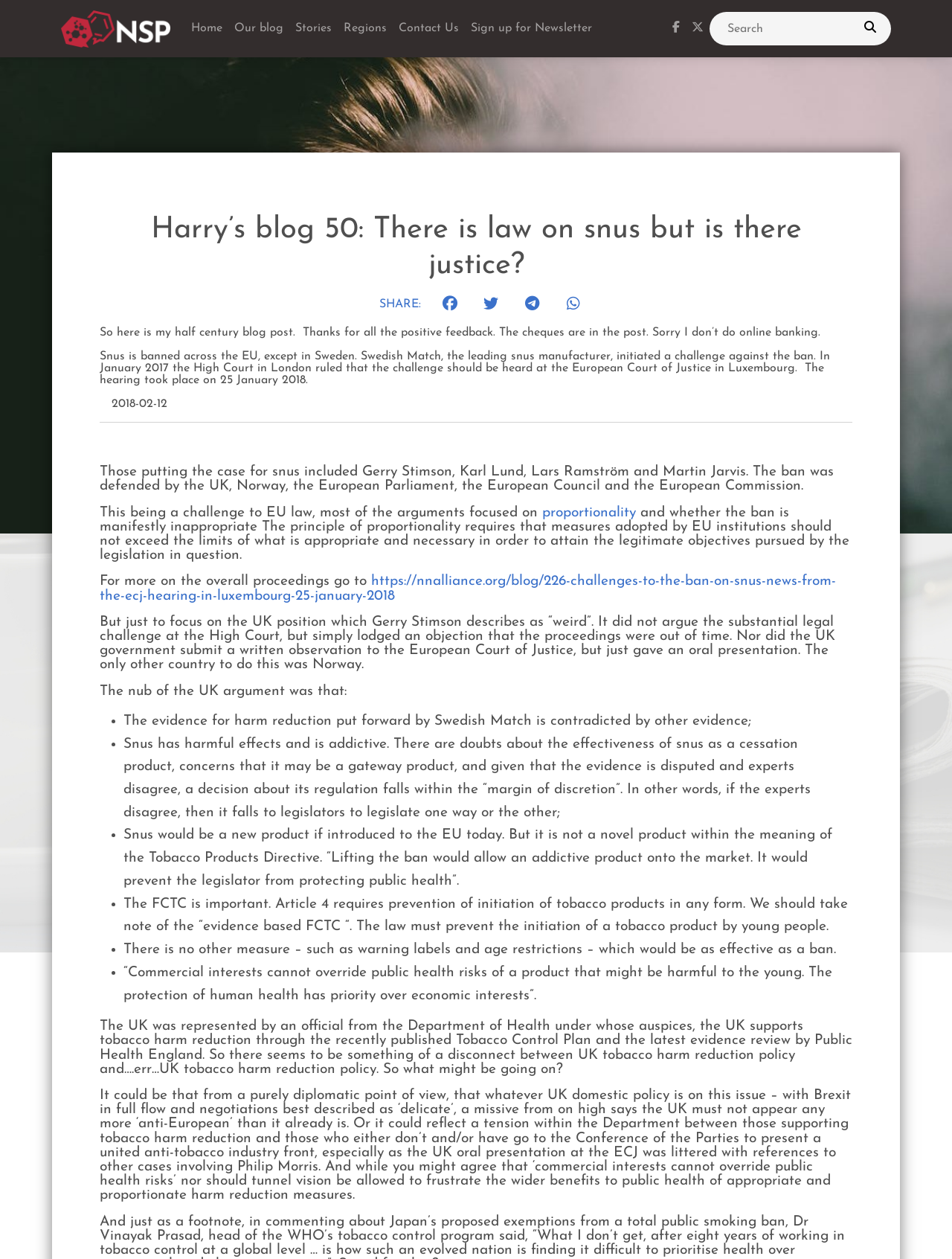What is the author's tone in the blog post?
Respond with a short answer, either a single word or a phrase, based on the image.

Critical